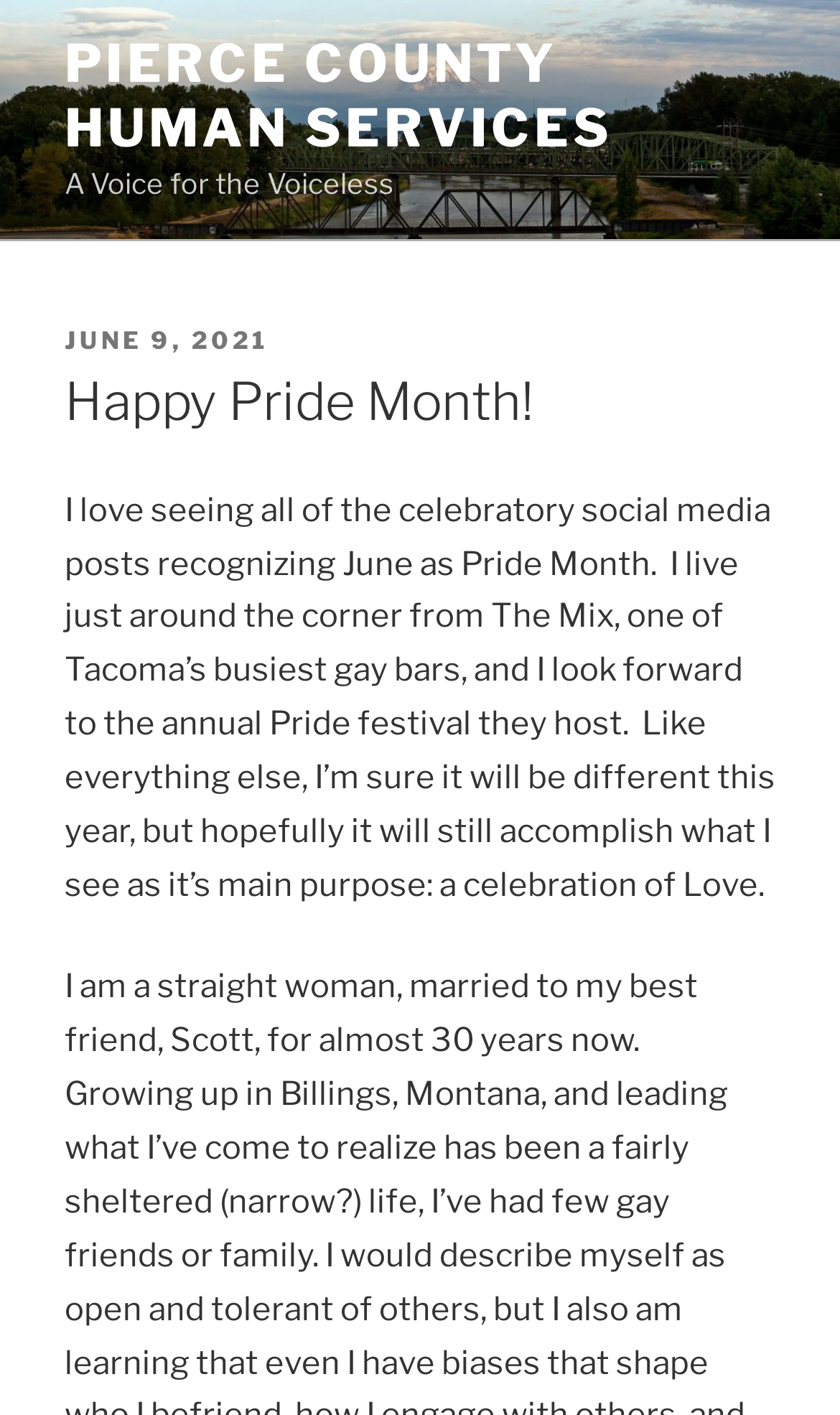Generate a comprehensive description of the webpage content.

The webpage is about celebrating Pride Month, with a title "Happy Pride Month!" at the top center of the page. Below the title, there is a header section that contains a link to "PIERCE COUNTY HUMAN SERVICES" on the top left, and a static text "A Voice for the Voiceless" next to it. 

Under the header section, there is a subheading "POSTED ON" followed by a link to the date "JUNE 9, 2021" on the top left. The main content of the page is a paragraph of text that starts with "I love seeing all of the celebratory social media posts recognizing June as Pride Month." and continues to express the author's enthusiasm for the annual Pride festival. This paragraph is positioned below the header section and spans across the entire width of the page.